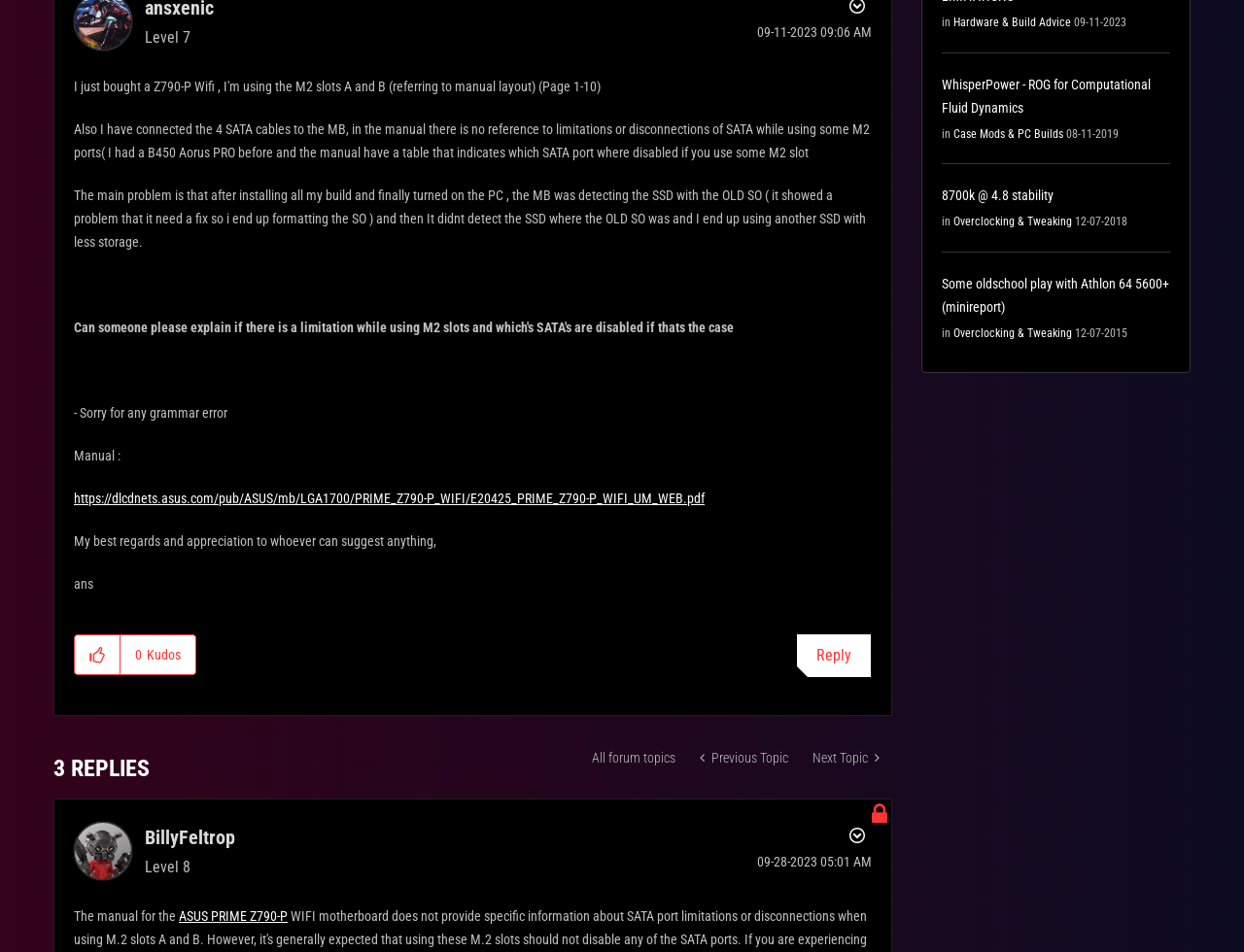Using floating point numbers between 0 and 1, provide the bounding box coordinates in the format (top-left x, top-left y, bottom-right x, bottom-right y). Locate the UI element described here: Overclocking & Tweaking

[0.766, 0.226, 0.861, 0.24]